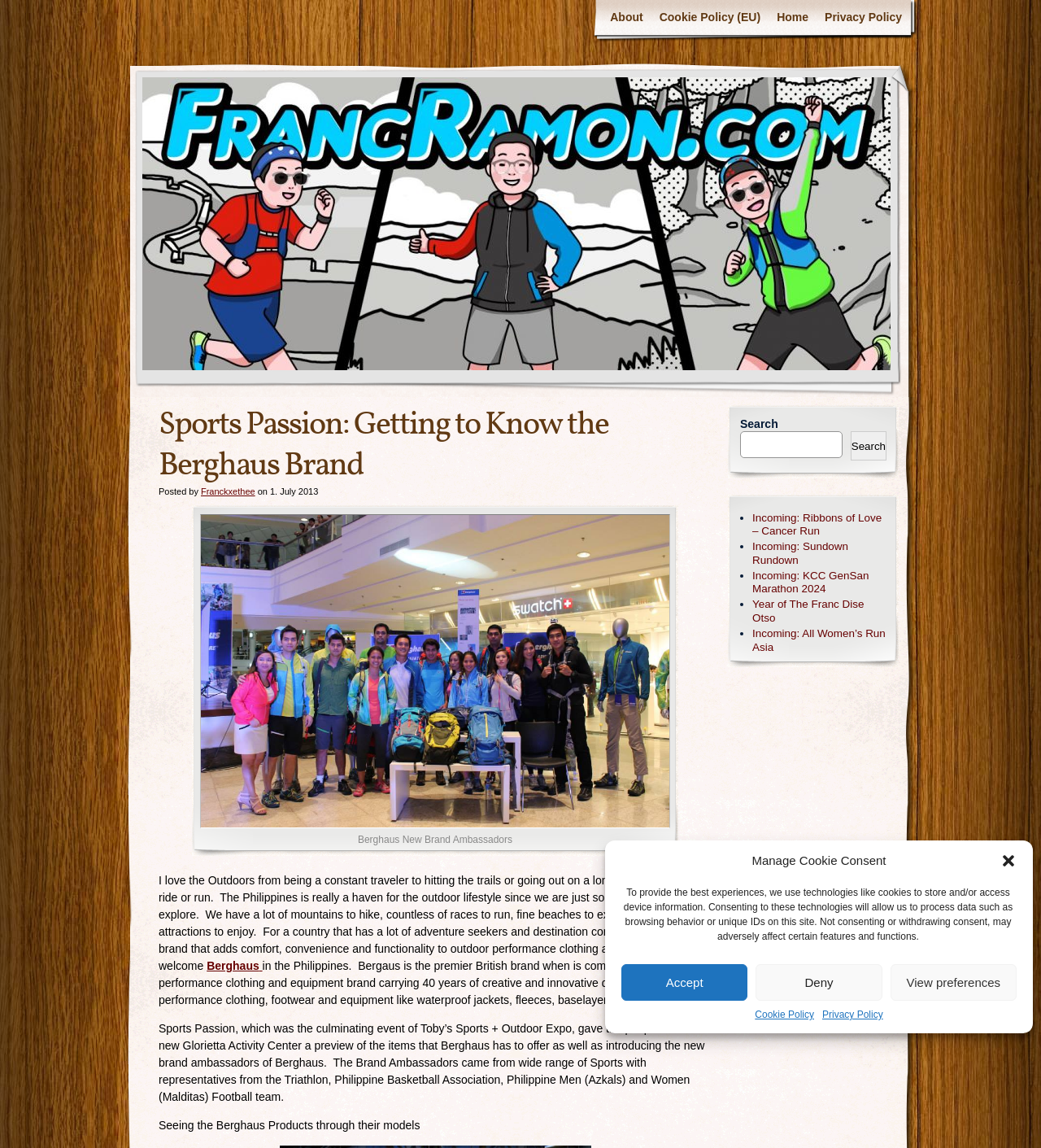What is the name of the event that previewed Berghaus products?
Carefully examine the image and provide a detailed answer to the question.

The article mentions that Sports Passion was the culminating event of Toby’s Sports + Outdoor Expo, where Berghaus products were previewed and the new brand ambassadors were introduced.